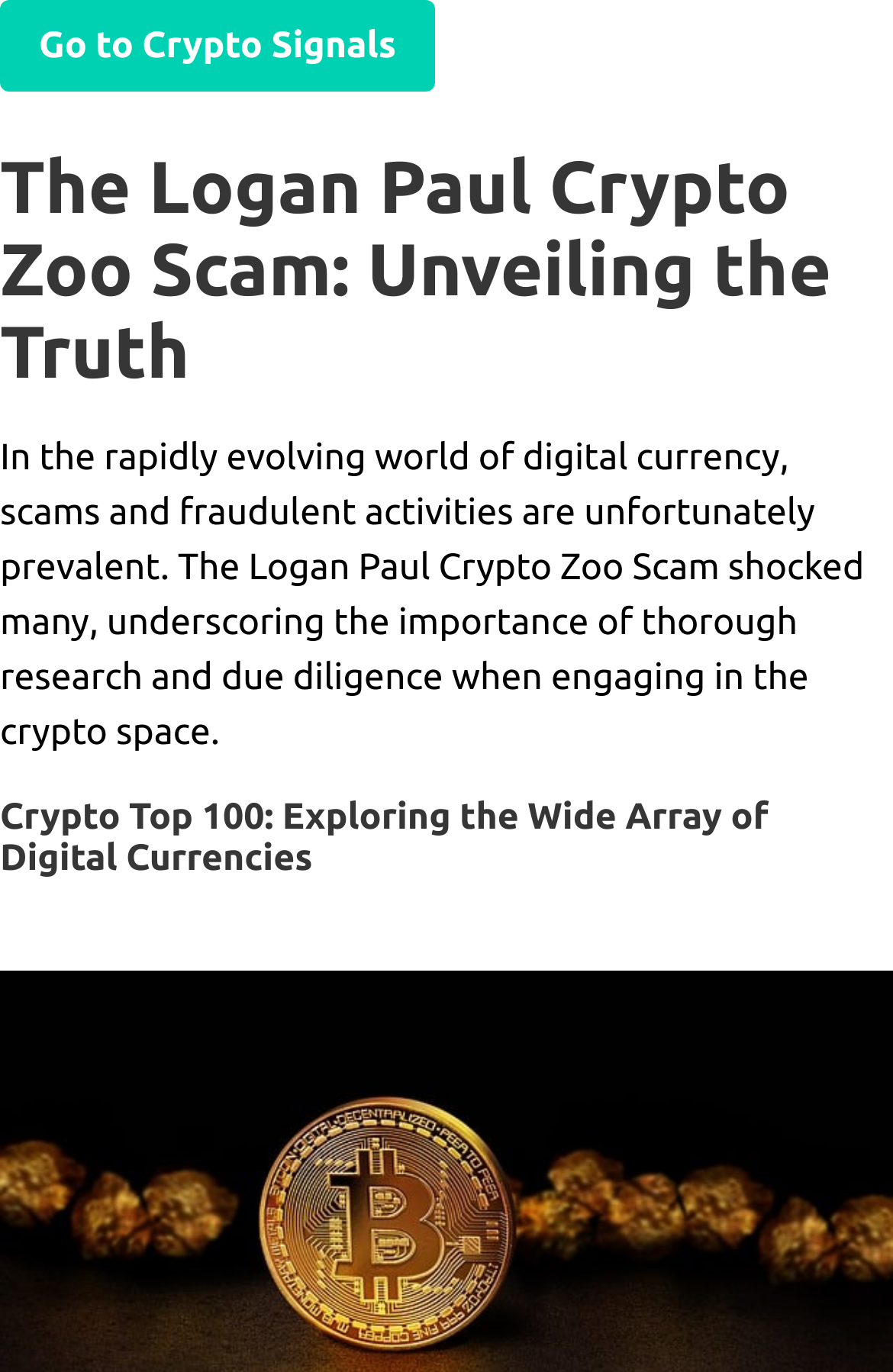Identify the bounding box coordinates for the UI element mentioned here: "Go to Crypto Signals". Provide the coordinates as four float values between 0 and 1, i.e., [left, top, right, bottom].

[0.0, 0.0, 0.487, 0.067]